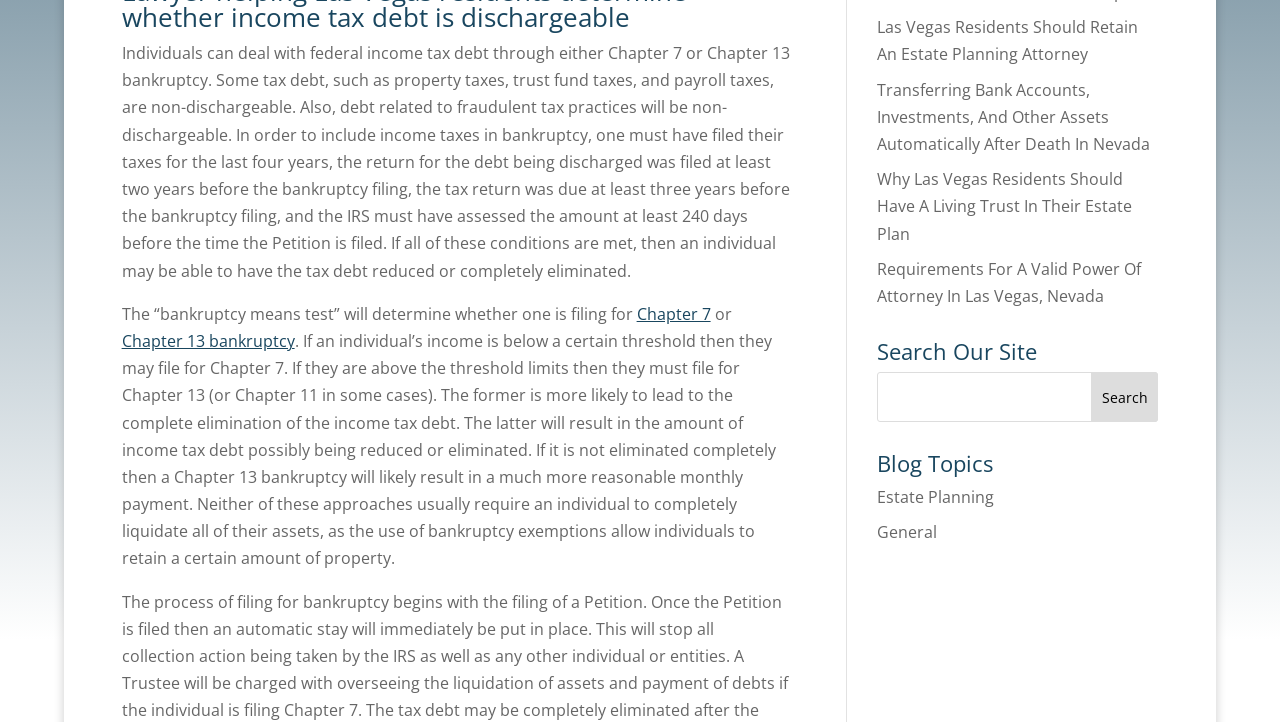Find the UI element described as: "parent_node: Search for: name="s" placeholder="Search..."" and predict its bounding box coordinates. Ensure the coordinates are four float numbers between 0 and 1, [left, top, right, bottom].

None